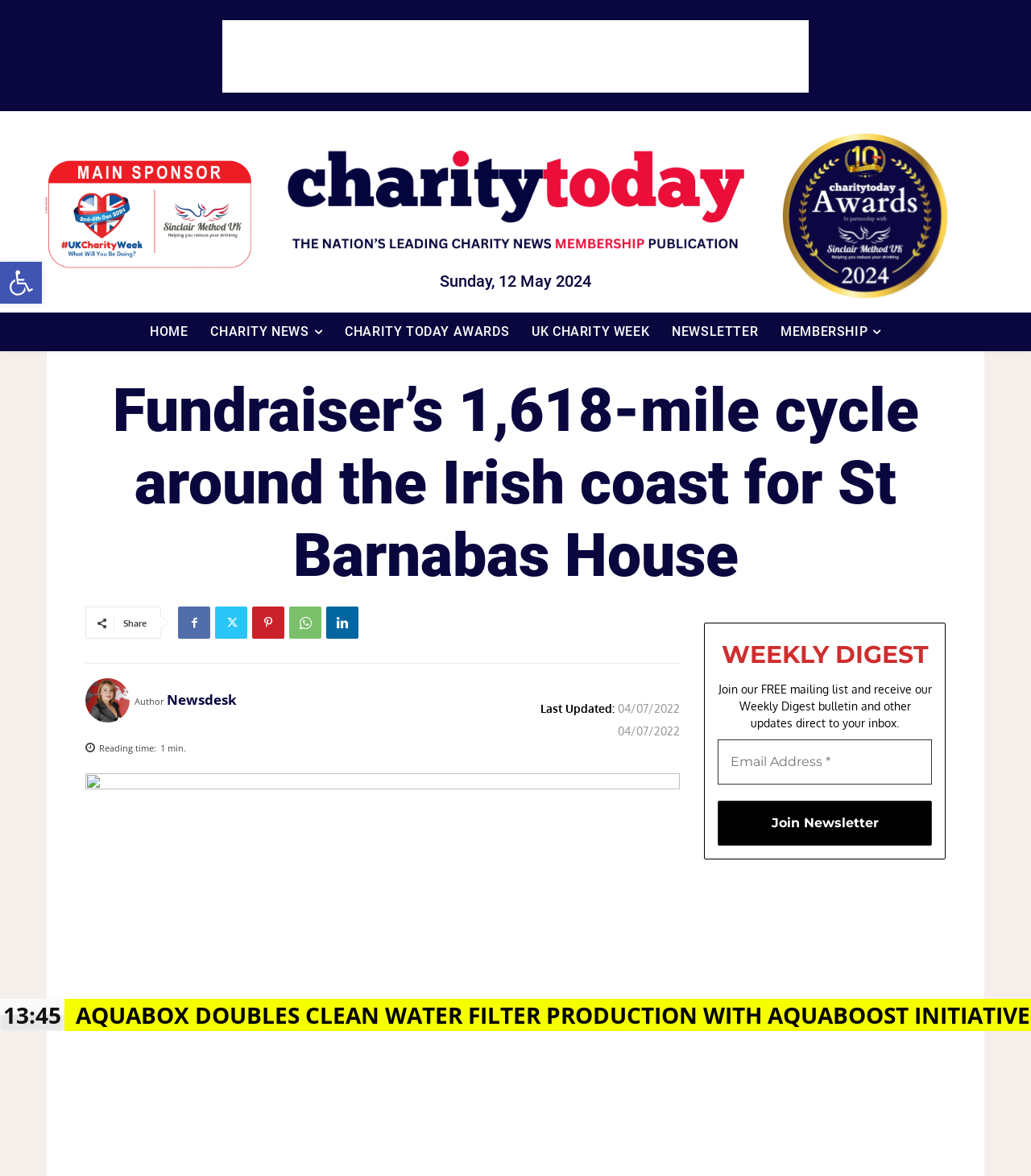Locate the bounding box of the UI element described by: "value="Join Newsletter"" in the given webpage screenshot.

[0.696, 0.681, 0.904, 0.719]